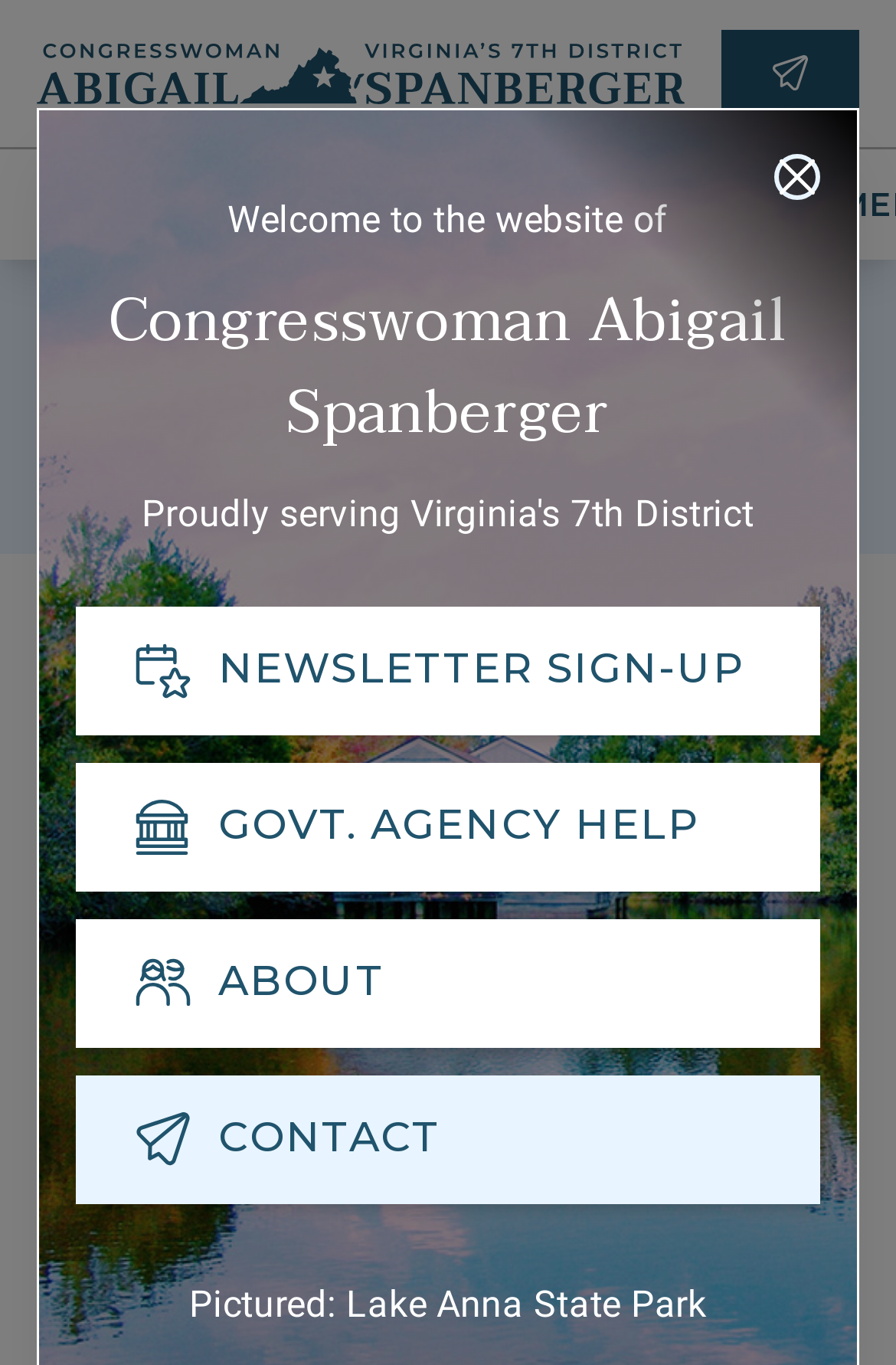Refer to the screenshot and give an in-depth answer to this question: What is the district number served by the congresswoman?

The district number served by the congresswoman can be found in the static text '7th' which is located at the top of the webpage, next to the text 'Proudly serving'.